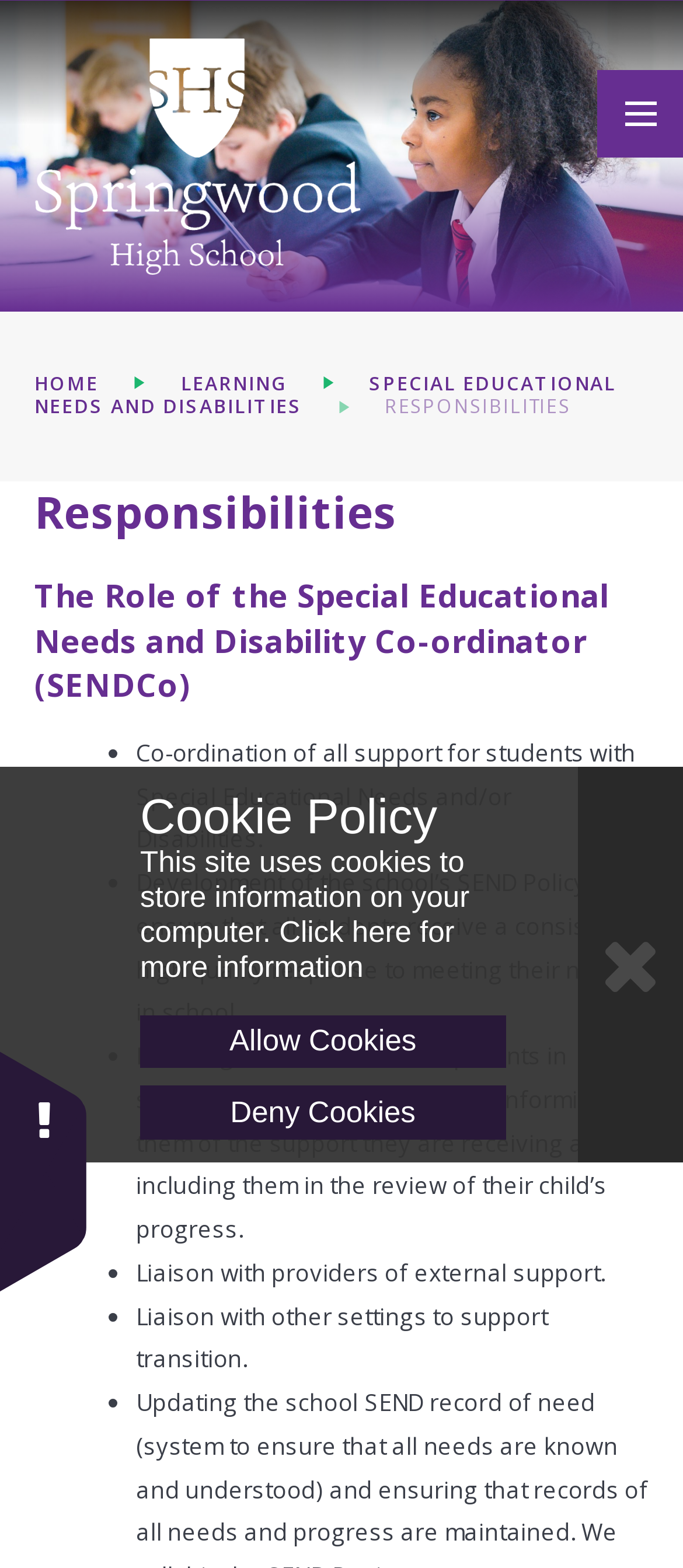Determine the coordinates of the bounding box that should be clicked to complete the instruction: "Click the 'Skip to content' link". The coordinates should be represented by four float numbers between 0 and 1: [left, top, right, bottom].

[0.0, 0.003, 0.267, 0.023]